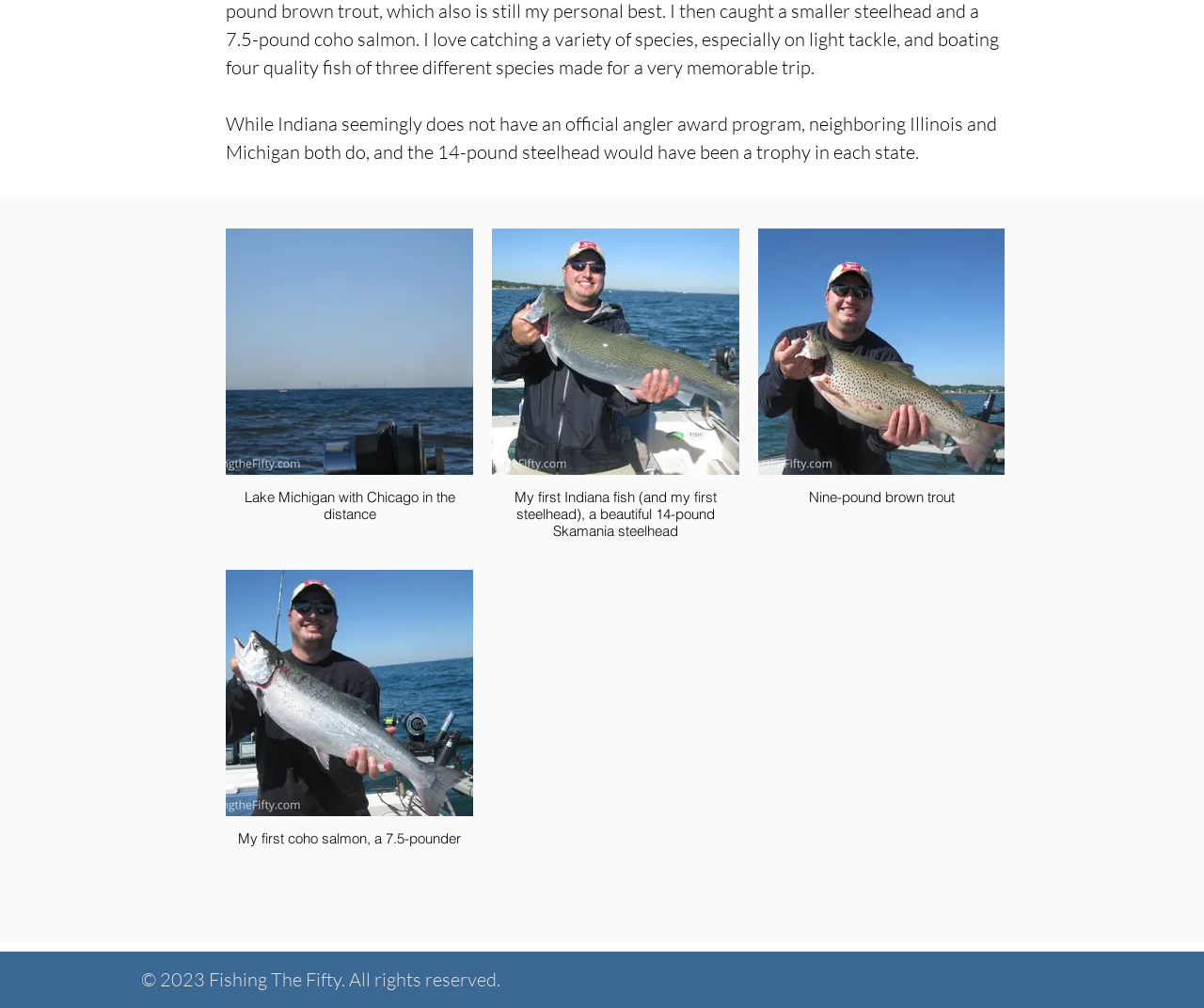Extract the bounding box coordinates for the UI element described as: "Nine-pound brown trout".

[0.63, 0.227, 0.834, 0.547]